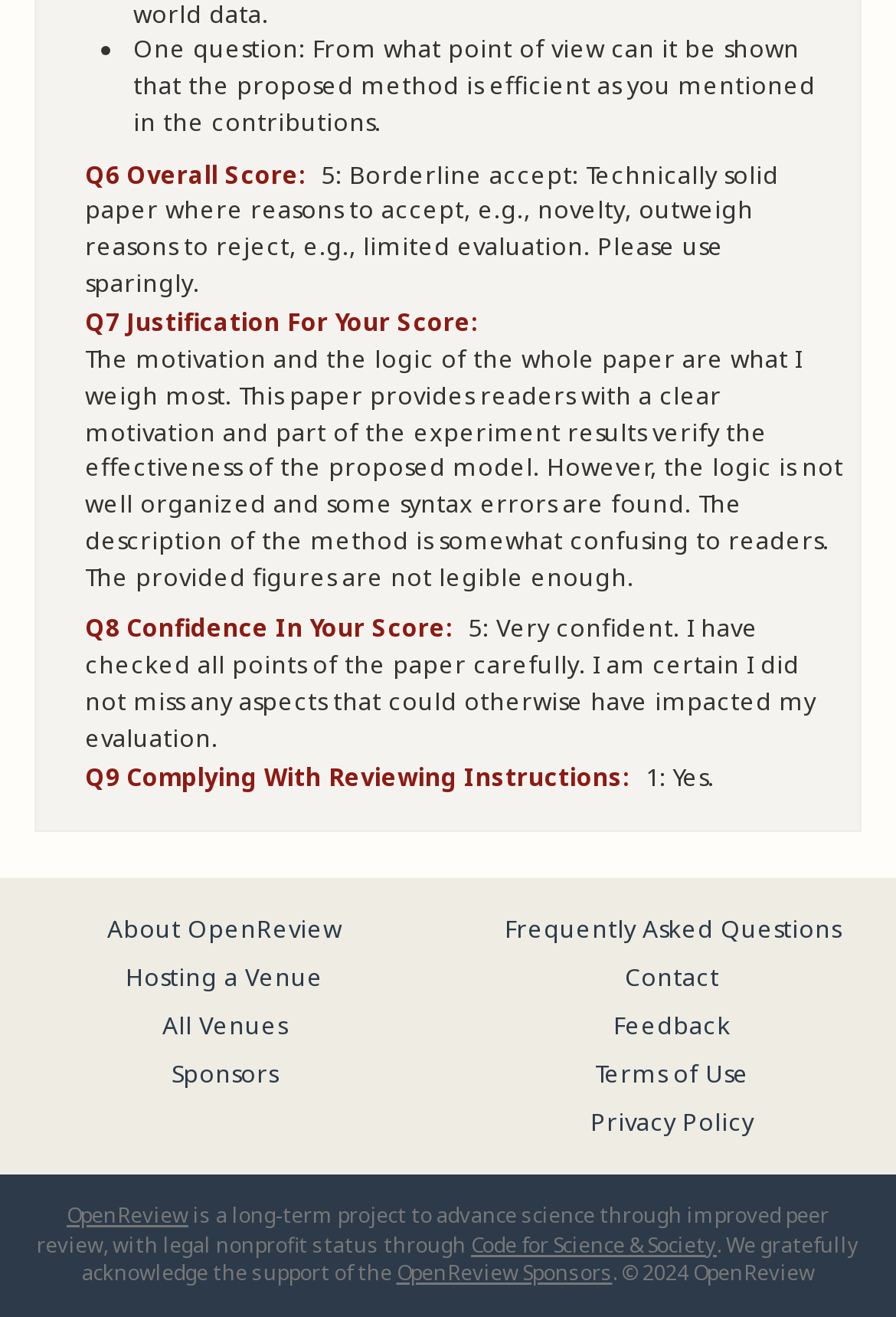Please specify the bounding box coordinates in the format (top-left x, top-left y, bottom-right x, bottom-right y), with all values as floating point numbers between 0 and 1. Identify the bounding box of the UI element described by: Hosting a Venue

[0.14, 0.729, 0.36, 0.753]